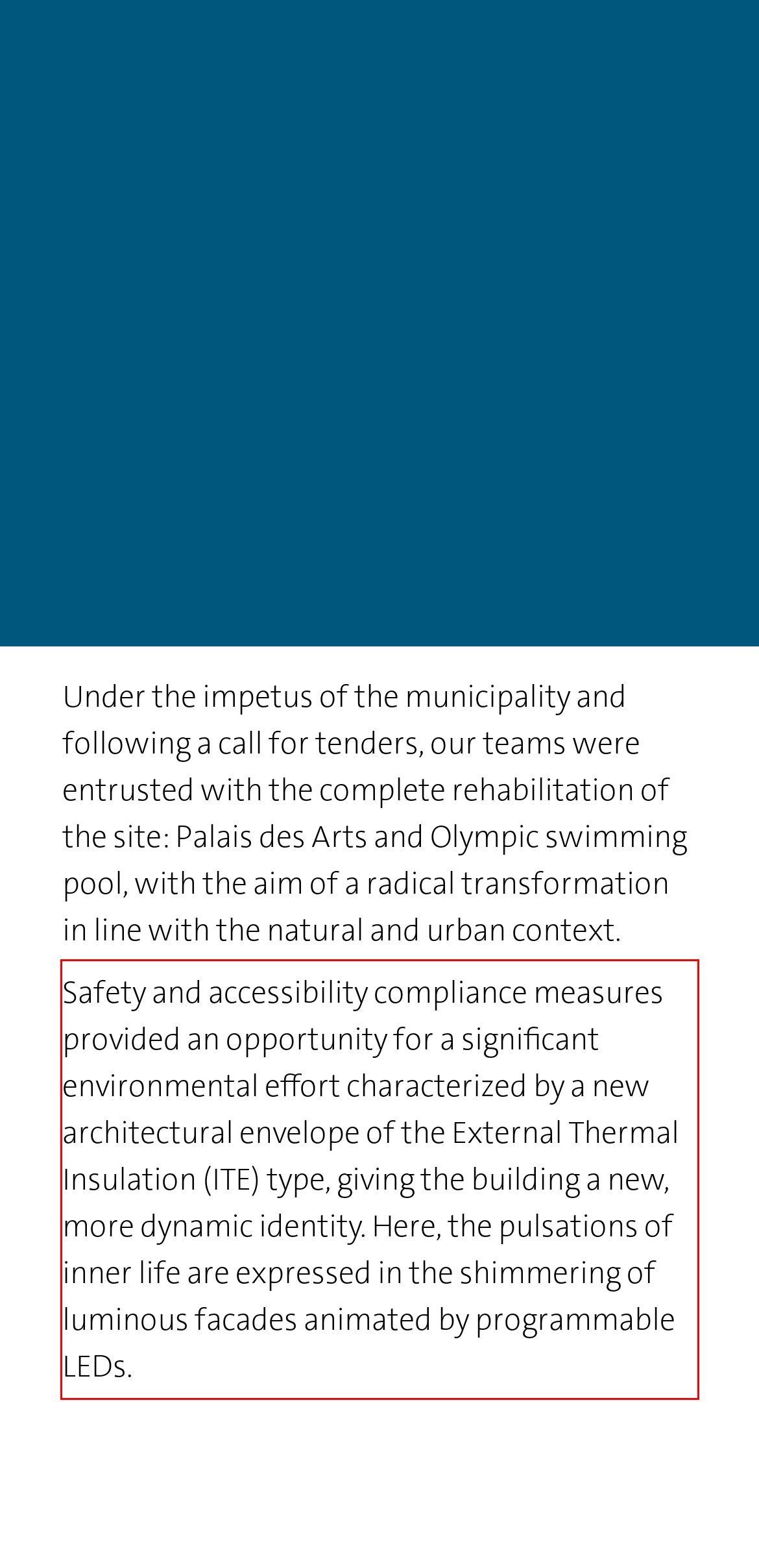Analyze the screenshot of the webpage and extract the text from the UI element that is inside the red bounding box.

Safety and accessibility compliance measures provided an opportunity for a significant environmental effort characterized by a new architectural envelope of the External Thermal Insulation (ITE) type, giving the building a new, more dynamic identity. Here, the pulsations of inner life are expressed in the shimmering of luminous facades animated by programmable LEDs.